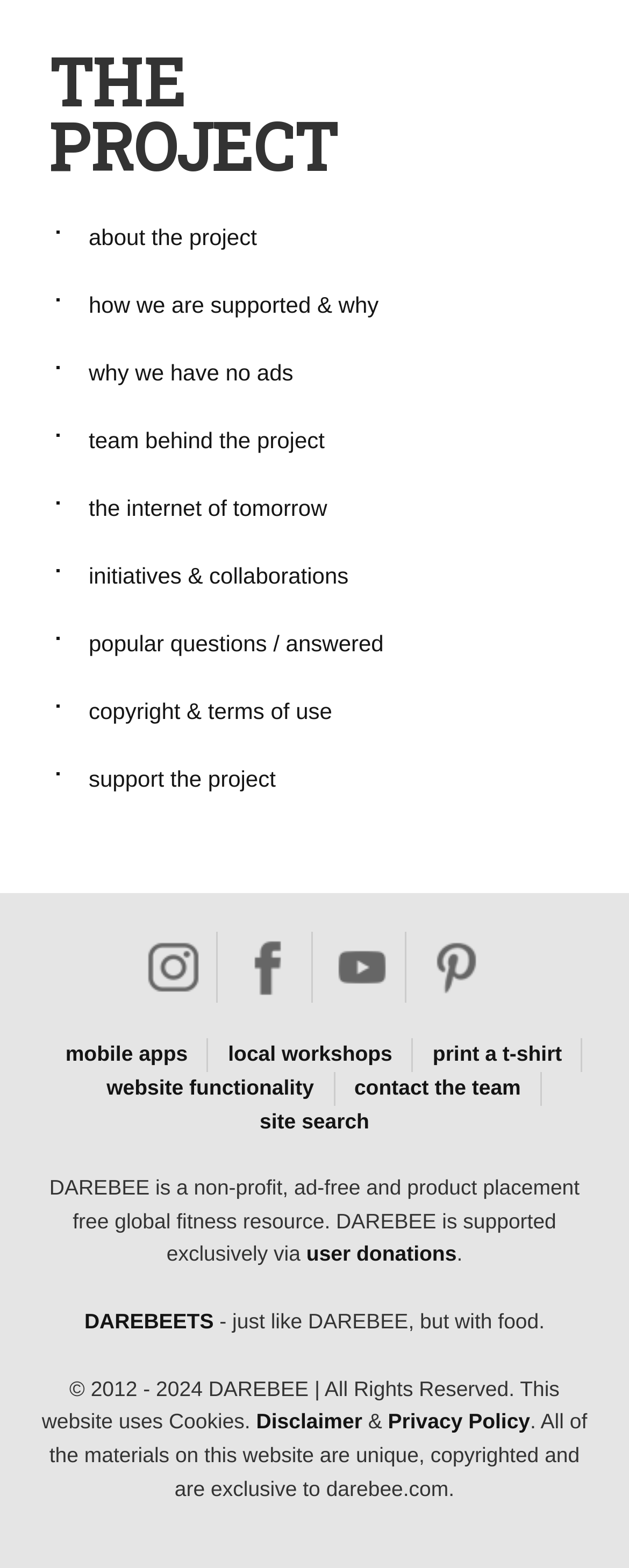Identify the bounding box for the given UI element using the description provided. Coordinates should be in the format (top-left x, top-left y, bottom-right x, bottom-right y) and must be between 0 and 1. Here is the description: initiatives & collaborations

[0.09, 0.345, 0.923, 0.389]